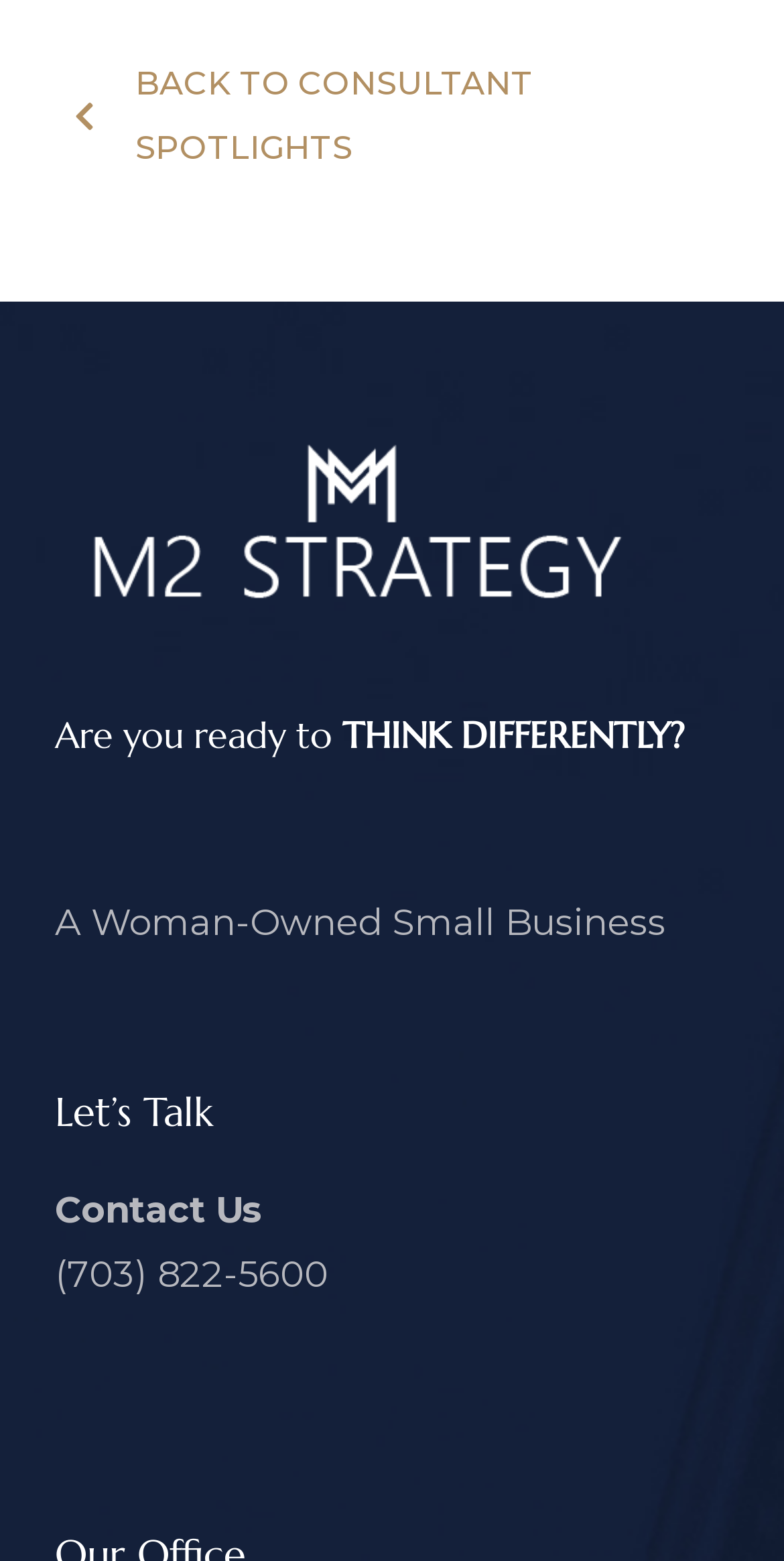Use a single word or phrase to answer the question: 
What is the business type mentioned on the webpage?

Woman-Owned Small Business